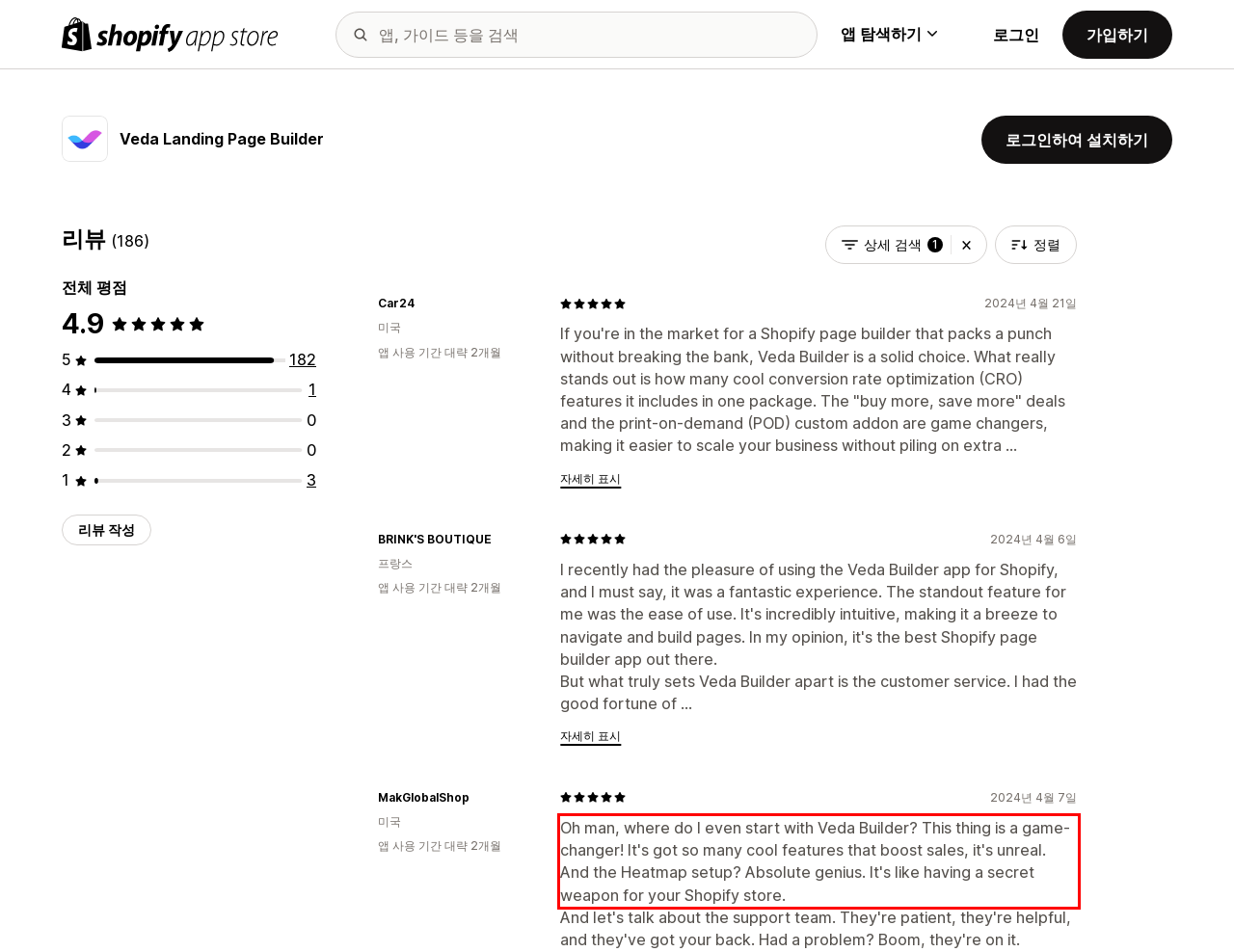Given a webpage screenshot, locate the red bounding box and extract the text content found inside it.

Oh man, where do I even start with Veda Builder? This thing is a game-changer! It's got so many cool features that boost sales, it's unreal. And the Heatmap setup? Absolute genius. It's like having a secret weapon for your Shopify store.